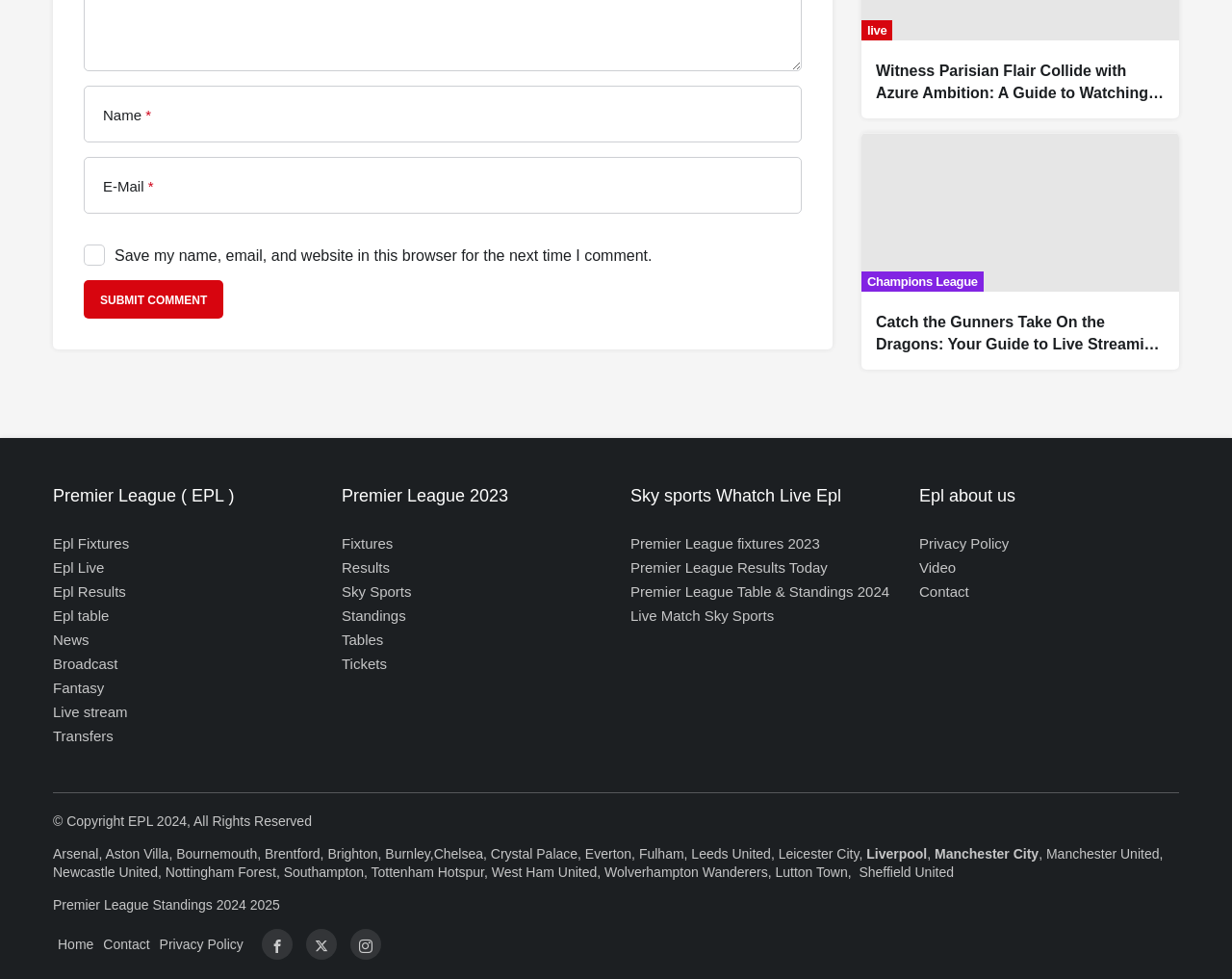What is the purpose of the 'Save my name, email, and website in this browser for the next time I comment' checkbox?
Answer the question in a detailed and comprehensive manner.

The purpose of the 'Save my name, email, and website in this browser for the next time I comment' checkbox is to save the user's comment information, so that they do not have to enter it again when commenting in the future.